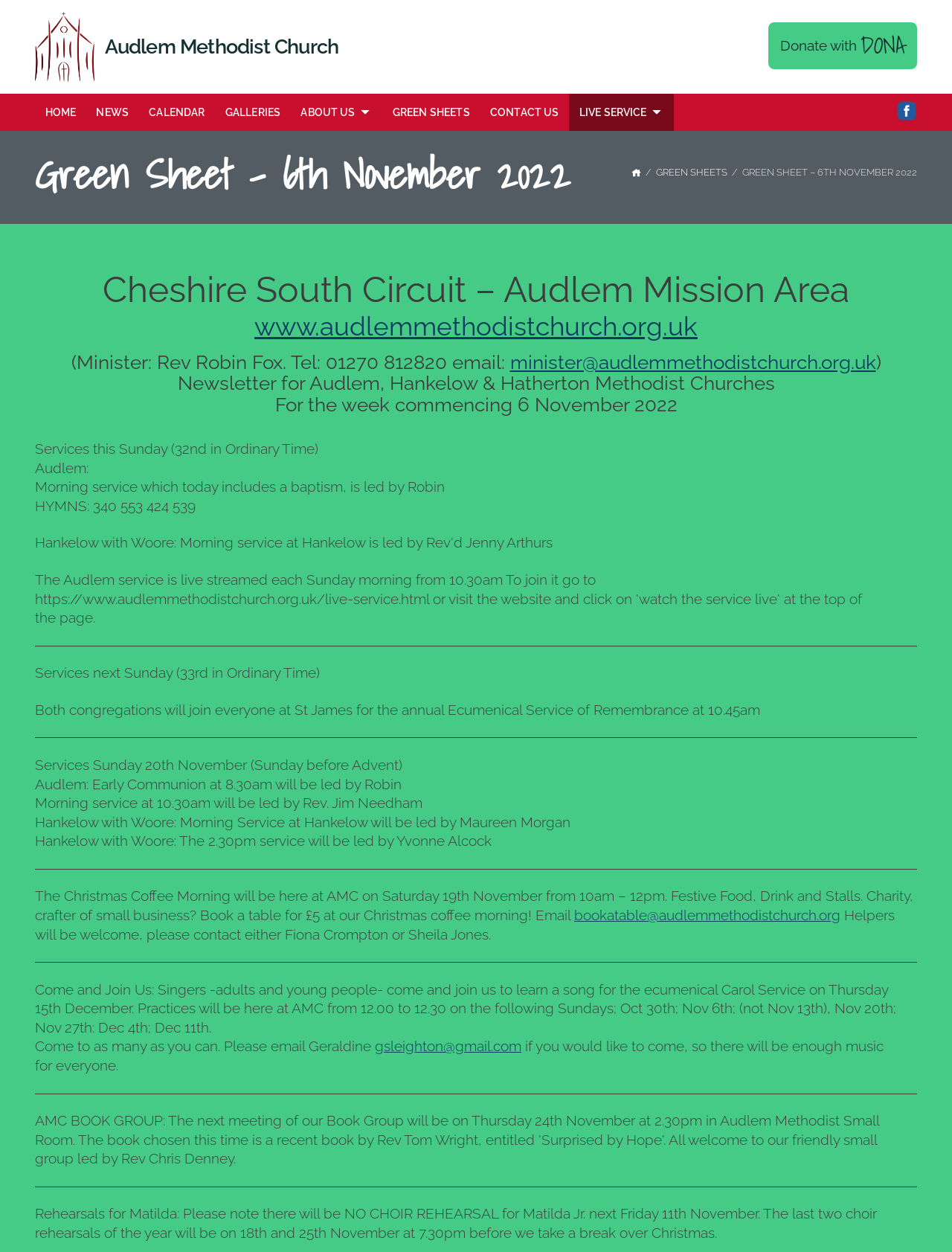What is the time of the morning service at Hankelow with Woore?
Answer the question with a detailed explanation, including all necessary information.

The time of the morning service at Hankelow with Woore can be found in the section 'Services Sunday 20th November...' which mentions the time as 10.30am.